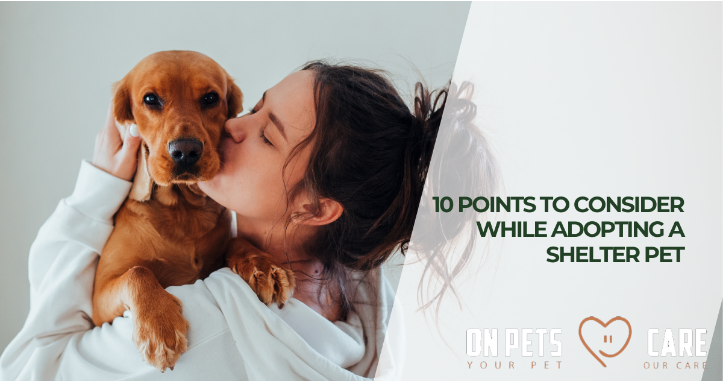What is the purpose of the accompanying text?
Using the image as a reference, answer with just one word or a short phrase.

To guide potential pet owners